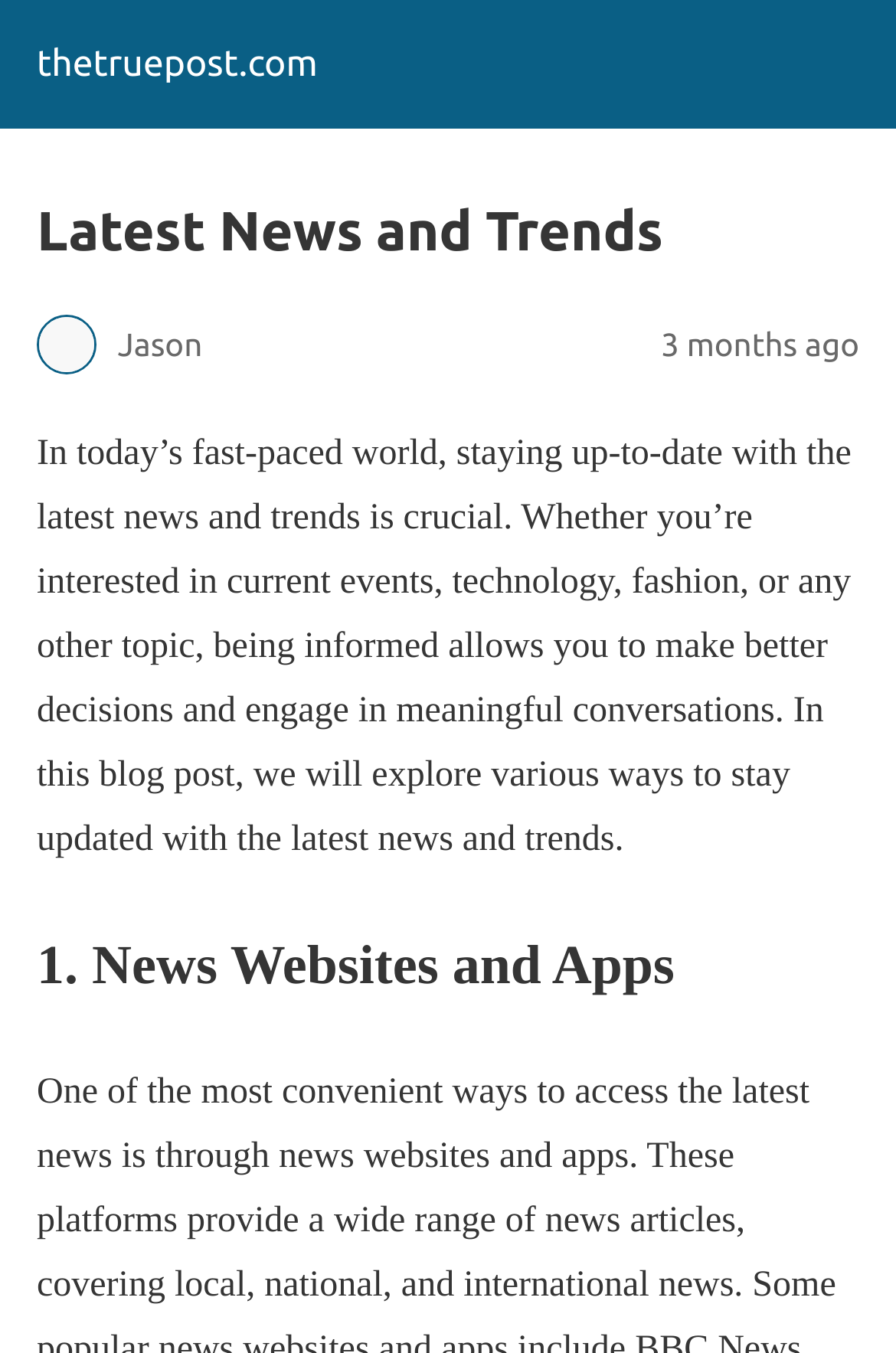What is the purpose of staying updated with the latest news and trends?
Analyze the screenshot and provide a detailed answer to the question.

The purpose of staying updated with the latest news and trends is to make better decisions and engage in meaningful conversations, as stated in the introductory paragraph.